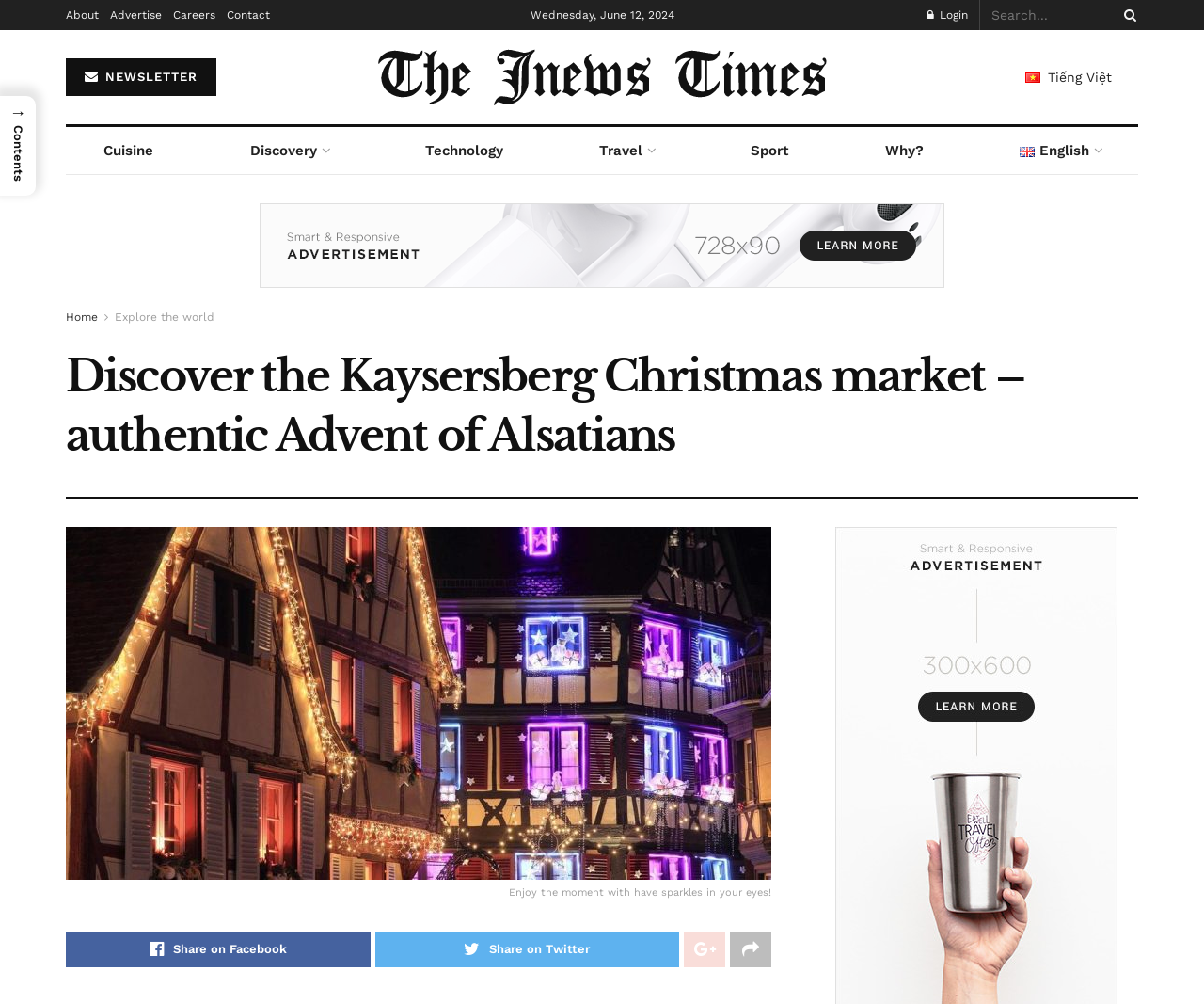Elaborate on the different components and information displayed on the webpage.

The webpage is about the Kaysersberg Christmas market, which is considered the most authentic of all the Alsatian markets. At the top, there are several links, including "About", "Advertise", "Careers", and "Contact", aligned horizontally. Next to these links, there is a static text displaying the current date, "Wednesday, June 12, 2024". On the right side, there is a login link, a search textbox, and a search button.

Below the top section, there is a large banner with a link to "Viet36.com" and an image of the same name. To the right of the banner, there is a link to "Tiếng Việt" with an image of the same name.

Underneath the banner, there are several links categorized into different sections, including "Cuisine", "Discovery", "Technology", "Travel", "Sport", and "Why?". Each section has an icon next to the link. On the right side, there is a link to "English" with an image of the same name.

The main content of the webpage starts with a heading that reads "Discover the Kaysersberg Christmas market – authentic Advent of Alsatians". Below the heading, there is a link to a description of the Christmas market, which is accompanied by a large image. The description highlights the authentic and traditional nature of the market.

At the bottom of the page, there are social media links to share the content on Facebook, Twitter, and other platforms.